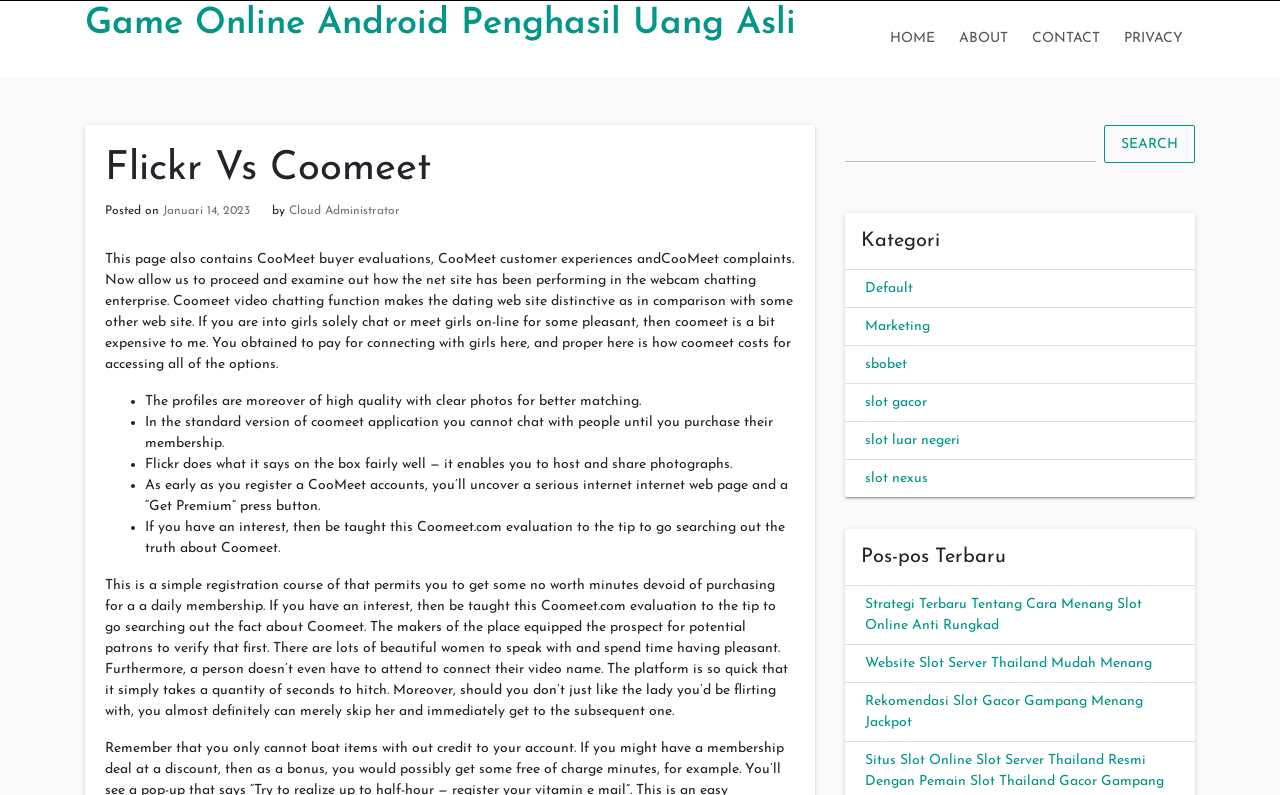Create a full and detailed caption for the entire webpage.

This webpage is about comparing Flickr and Coomeet, two online platforms, with a focus on Coomeet's features and user experiences. At the top, there is a primary menu with links to "HOME", "ABOUT", "CONTACT", and "PRIVACY". Below this menu, there is a header section with the title "Flickr Vs Coomeet" and a subheading indicating the date of posting, January 14, 2023.

The main content of the webpage is divided into sections. The first section describes Coomeet's video chatting feature, which makes it unique compared to other dating websites. It also mentions that users need to pay to connect with girls on the platform. The text is accompanied by a list of bullet points highlighting the features of Coomeet, including high-quality profiles with clear photos, the need to purchase a membership to chat with people, and the ability to register and get some free minutes without buying a regular membership.

The next section compares Coomeet with Flickr, stating that Flickr does what it says on the box fairly well, allowing users to host and share photographs. There is also a call-to-action to read the Coomeet.com review to the end to find out the truth about Coomeet.

On the right side of the webpage, there is a search box with a "SEARCH" button. Below this, there are several categories, including "Kategori" and "Pos-pos Terbaru", with links to various articles and topics, such as marketing, slot games, and strategies for winning online slots.

Overall, the webpage provides a detailed comparison of Flickr and Coomeet, with a focus on Coomeet's features, user experiences, and benefits.